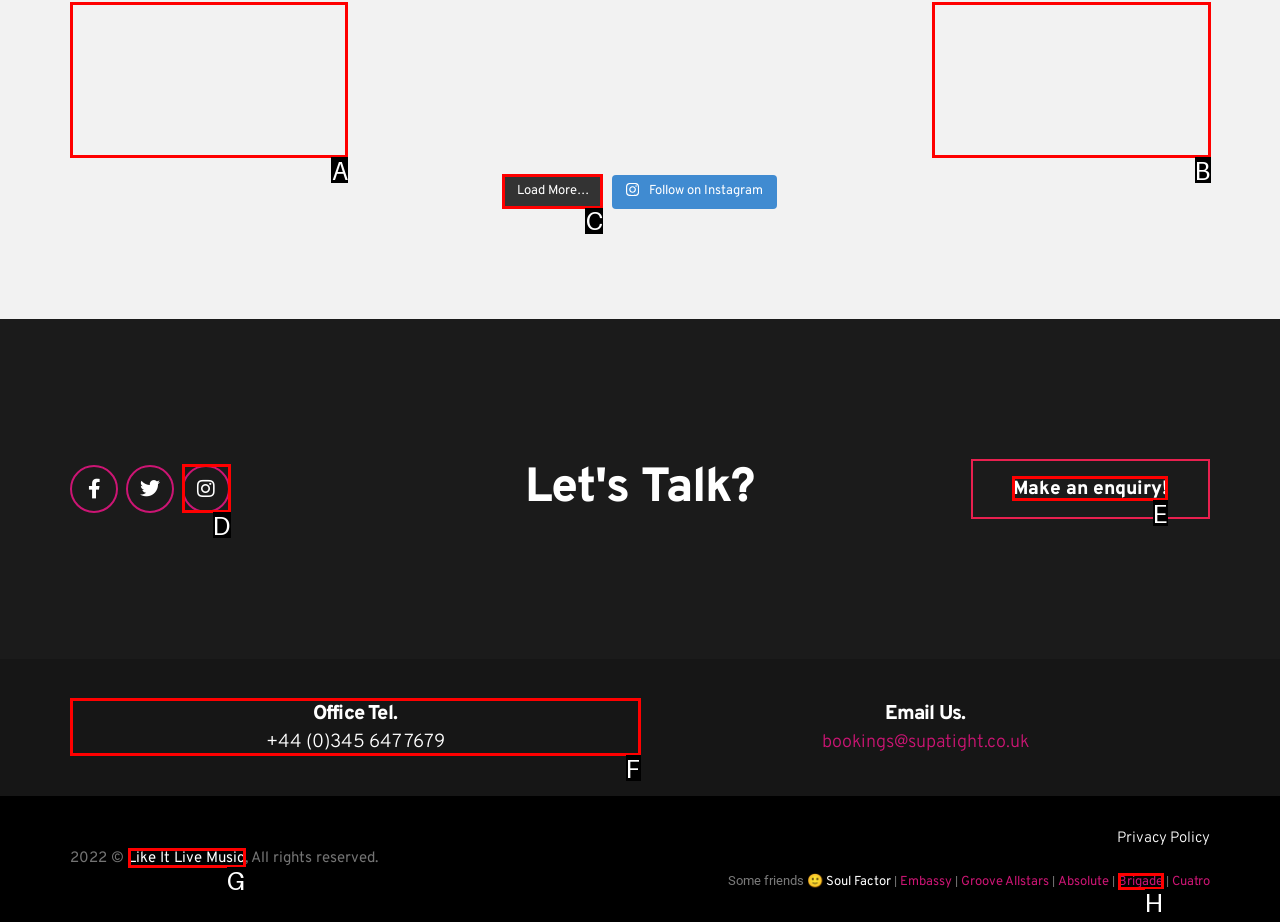Determine the right option to click to perform this task: Make an enquiry
Answer with the correct letter from the given choices directly.

E